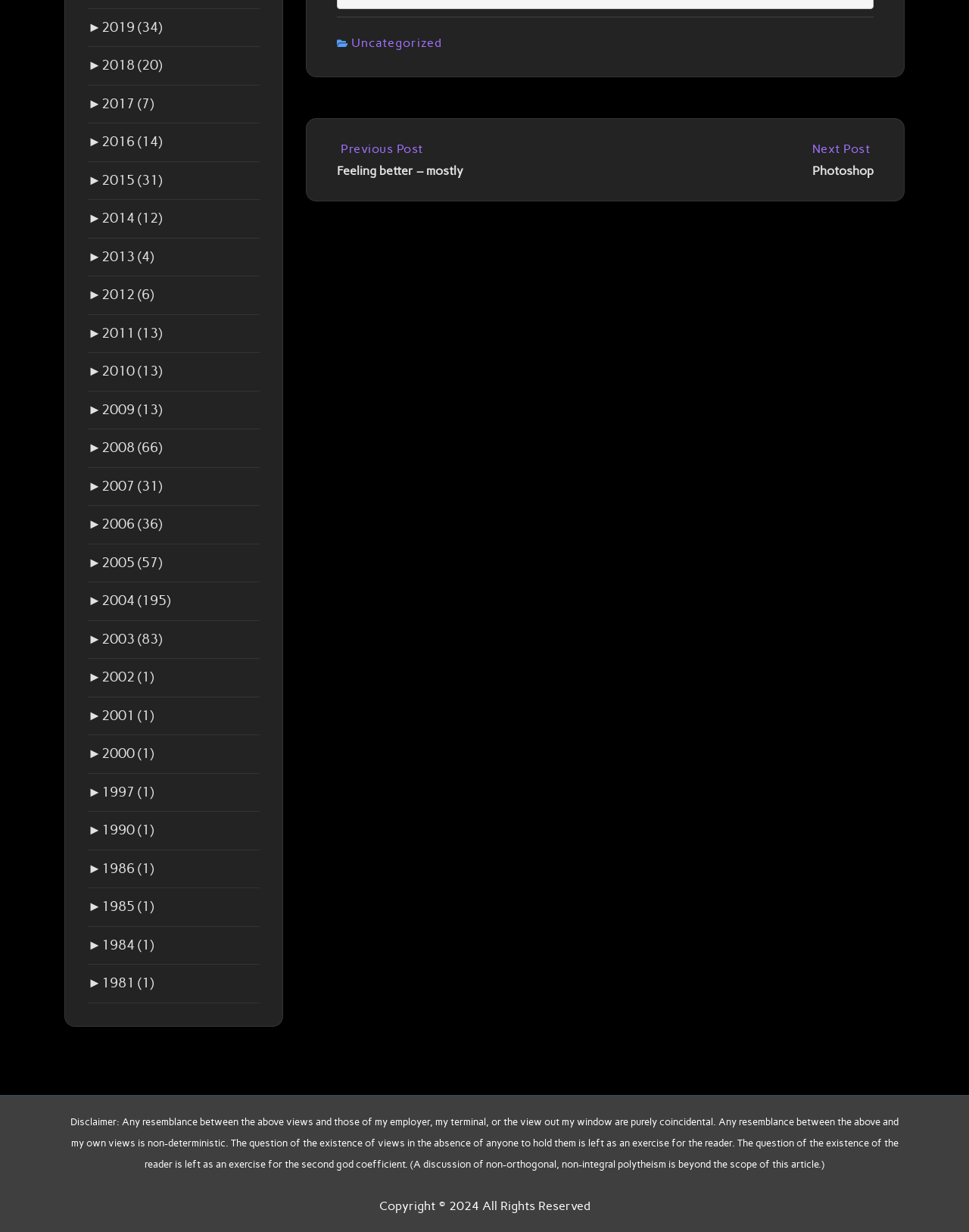Extract the bounding box coordinates for the HTML element that matches this description: "2004 (195)". The coordinates should be four float numbers between 0 and 1, i.e., [left, top, right, bottom].

[0.105, 0.481, 0.176, 0.494]